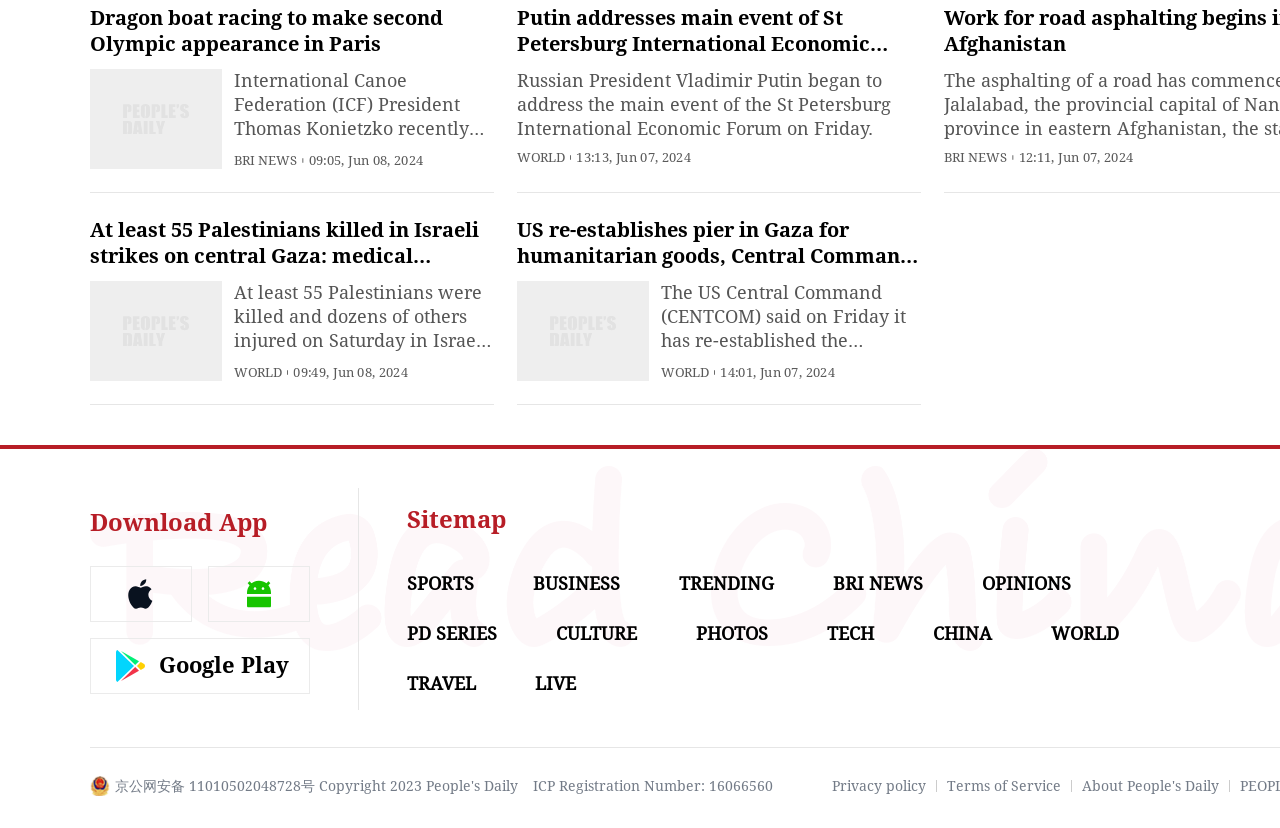For the element described, predict the bounding box coordinates as (top-left x, top-left y, bottom-right x, bottom-right y). All values should be between 0 and 1. Element description: ICP Registration Number: 16066560

[0.416, 0.939, 0.604, 0.96]